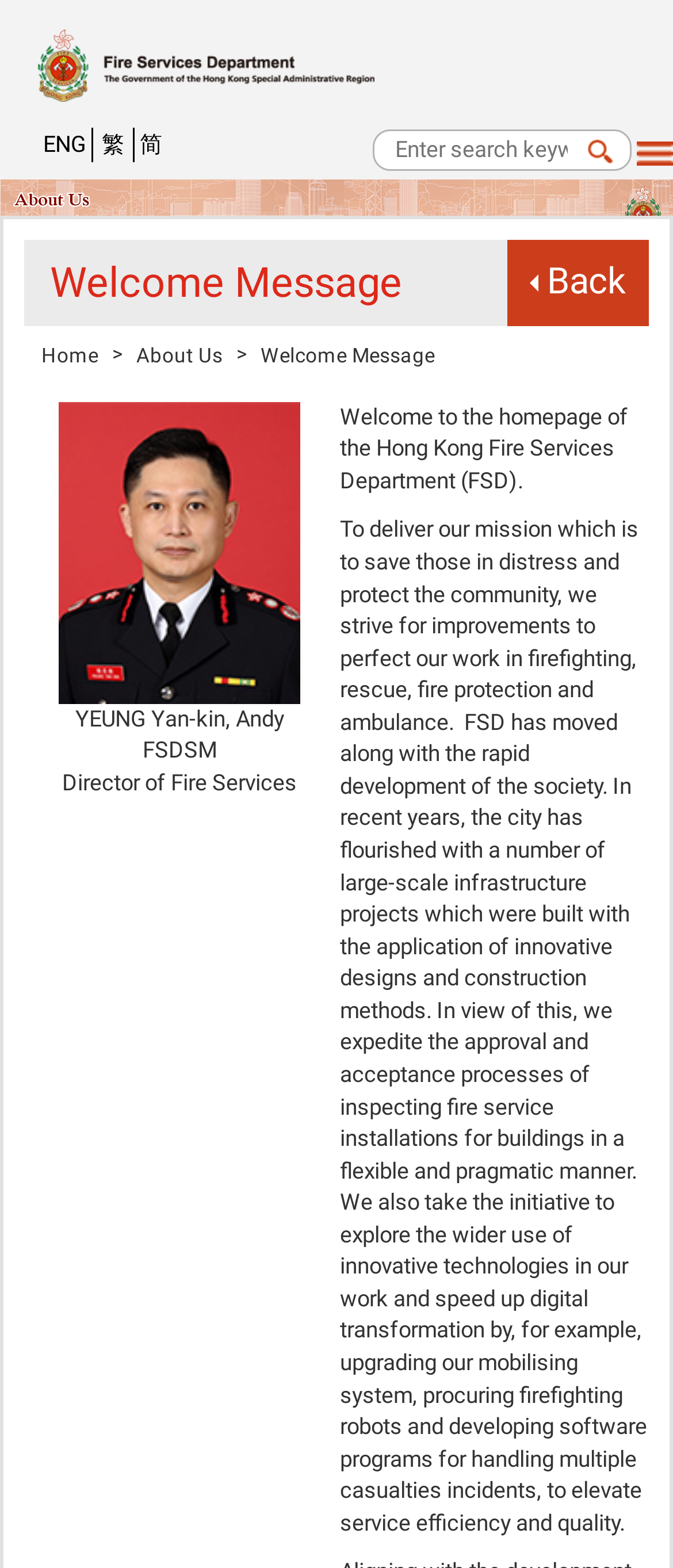Offer a meticulous caption that includes all visible features of the webpage.

The webpage is the Fire Services Department's welcome page. At the top, there is a government logo and a link to the Government of the Hong Kong Special Administrative Region. Below the logo, there are three language options: English, Traditional Chinese, and Simplified Chinese. 

To the right of the language options, there is a search box with a search button. Next to the search box, there is a navigation menu button with an icon. 

Below the top section, there is a vertical list box that takes up the full width of the page. Within the list box, there is a heading that reads "Welcome Message". Below the heading, there are several links, including "Back", "Home", "About Us", and "Welcome Message". The "Welcome Message" link has a photo of the Director of Fire Services, along with his title and a brief description.